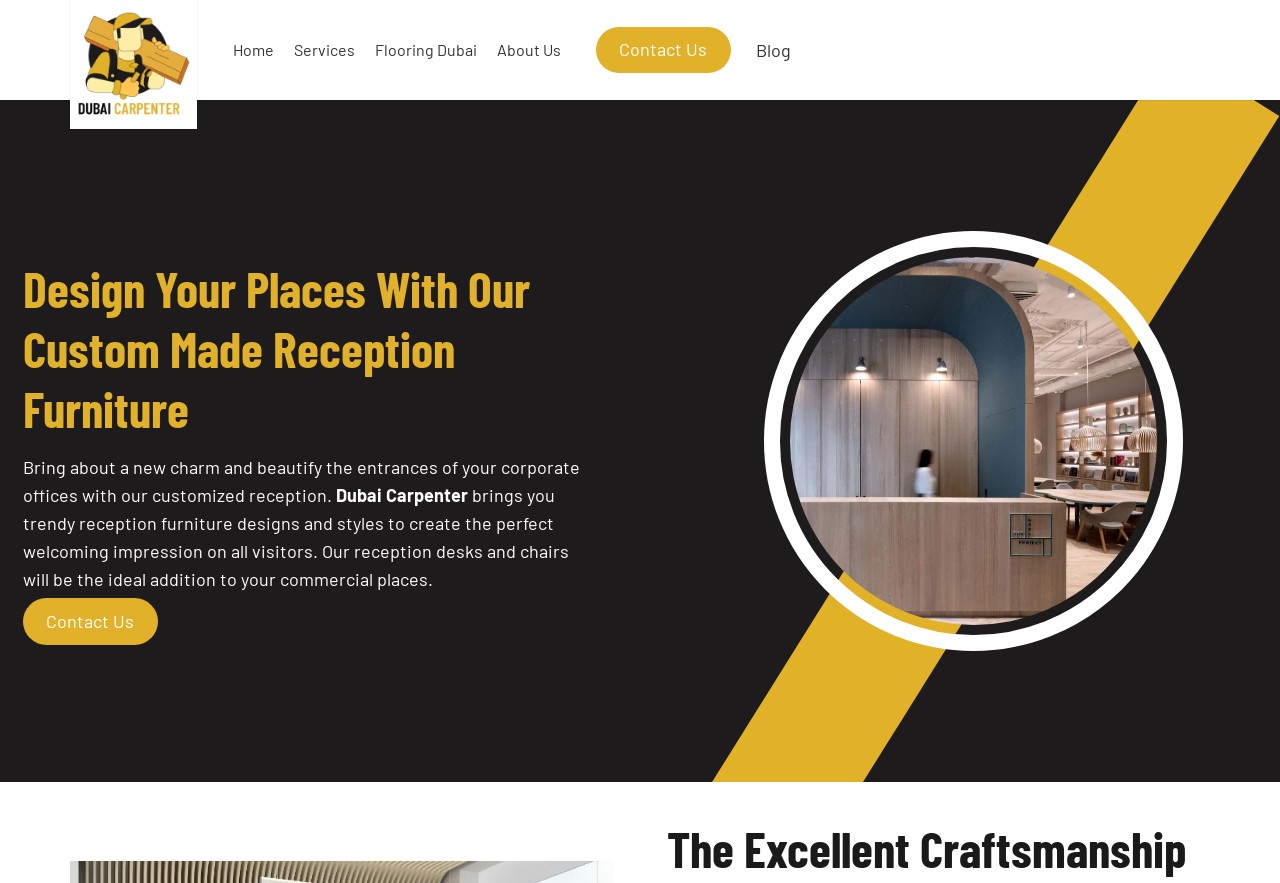What is the main purpose of the reception furniture?
Please answer the question as detailed as possible.

Based on the webpage content, it is clear that the reception furniture is designed to create a welcoming impression on visitors. The text mentions 'bring about a new charm and beautify the entrances of your corporate offices' and 'create the perfect welcoming impression on all visitors', indicating that the main purpose of the reception furniture is to make a good first impression.